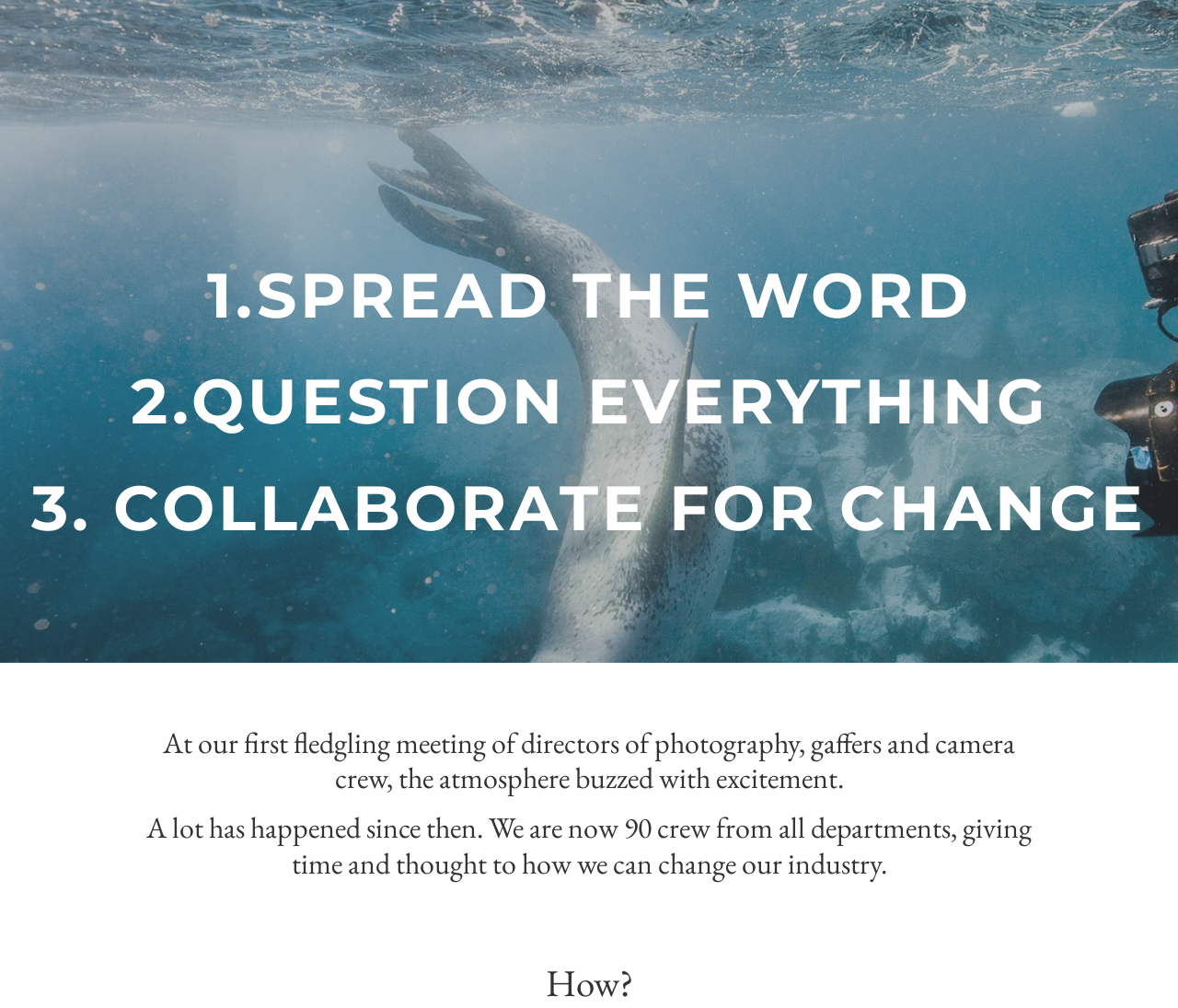What is the purpose of the organization?
Analyze the screenshot and provide a detailed answer to the question.

I inferred the answer by reading the text on the page, which mentions 'how we can change our industry' and 'COLLABORATE FOR CHANGE'. This suggests that the purpose of the organization is to bring about positive change in the industry.